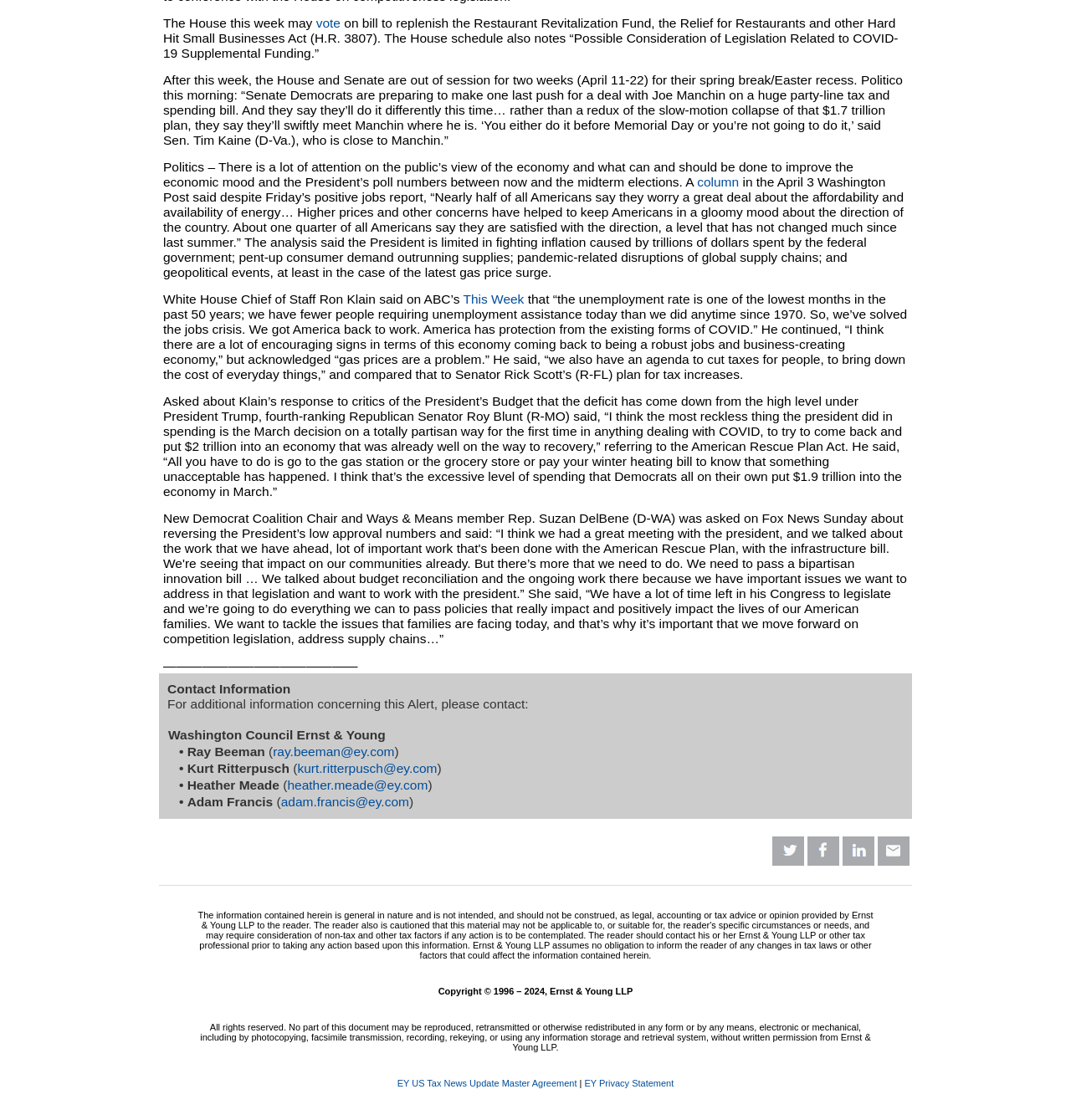Locate the bounding box of the UI element described by: "EY Privacy Statement" in the given webpage screenshot.

[0.546, 0.962, 0.629, 0.971]